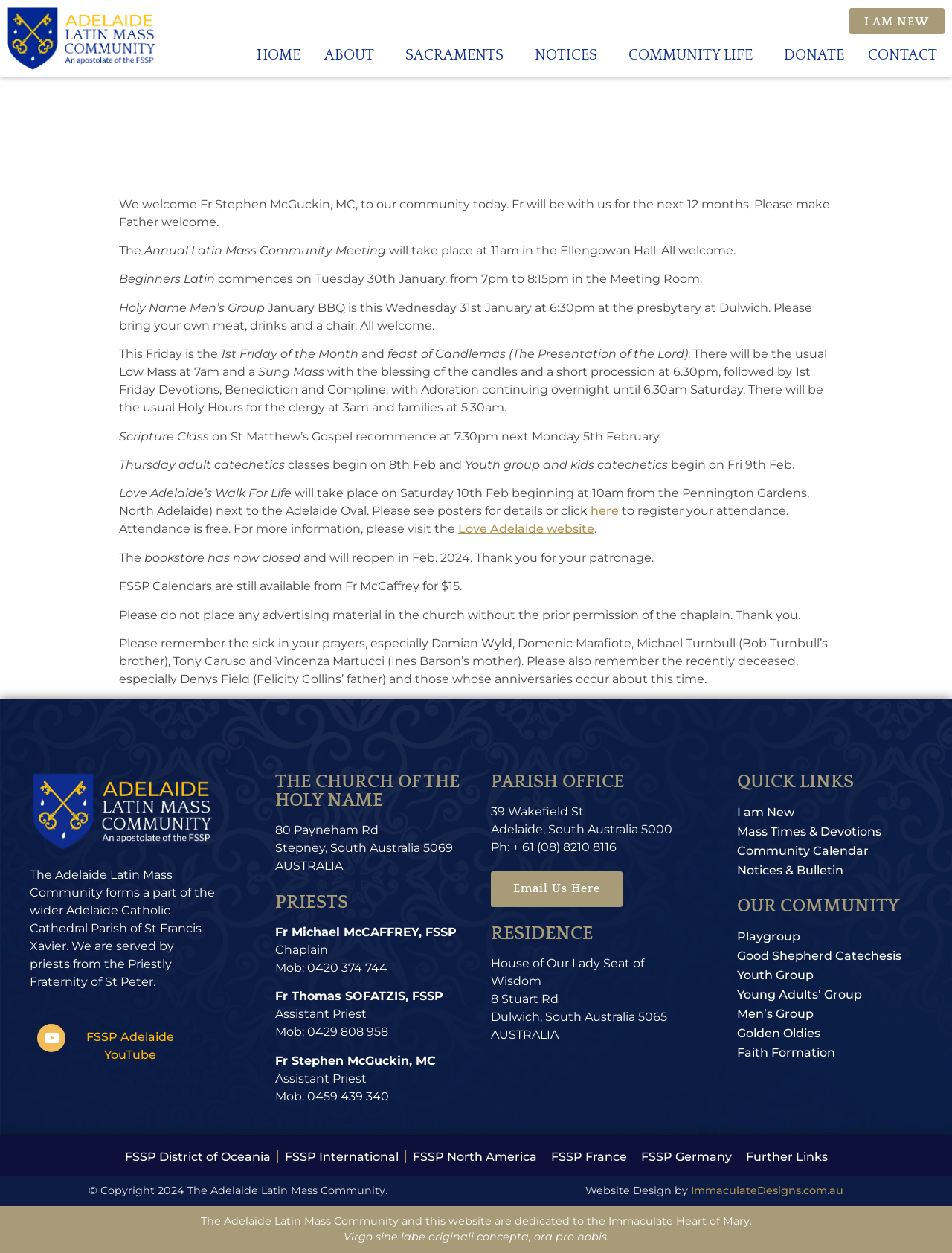What is the name of the community? Observe the screenshot and provide a one-word or short phrase answer.

Adelaide Latin Mass Community